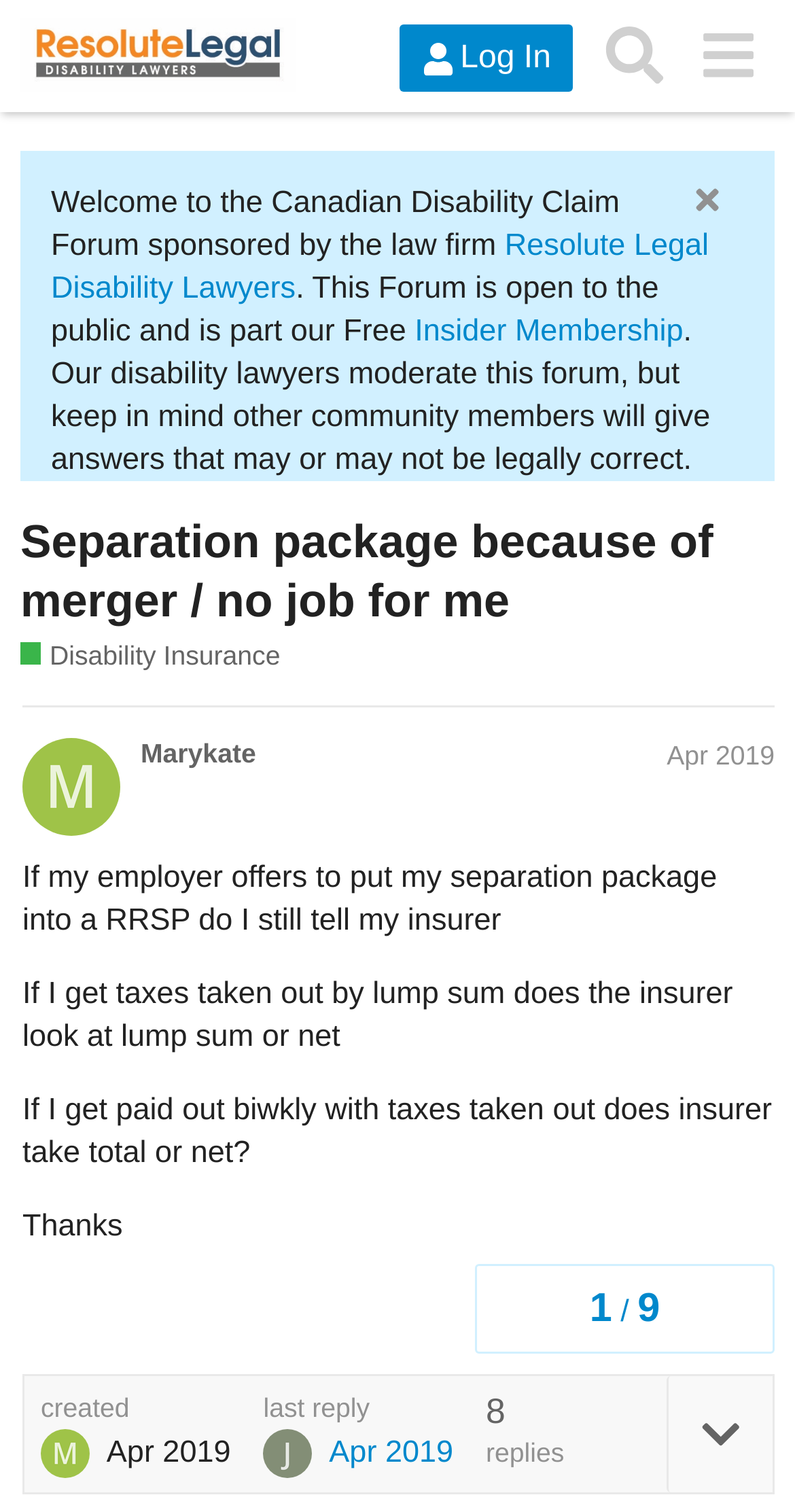Please identify the bounding box coordinates of the element I should click to complete this instruction: 'Copy a link to this post to clipboard'. The coordinates should be given as four float numbers between 0 and 1, like this: [left, top, right, bottom].

[0.864, 0.845, 0.974, 0.895]